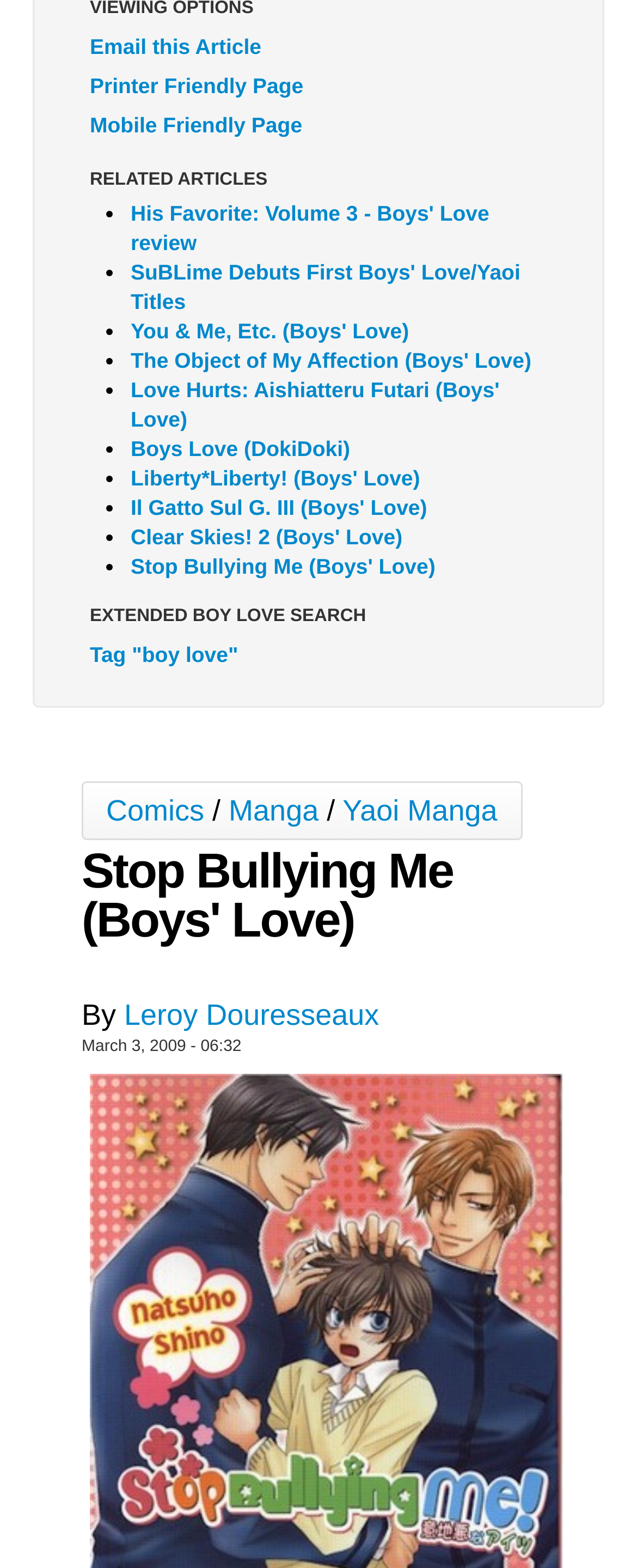Using the provided element description, identify the bounding box coordinates as (top-left x, top-left y, bottom-right x, bottom-right y). Ensure all values are between 0 and 1. Description: Yaoi Manga

[0.538, 0.507, 0.781, 0.527]